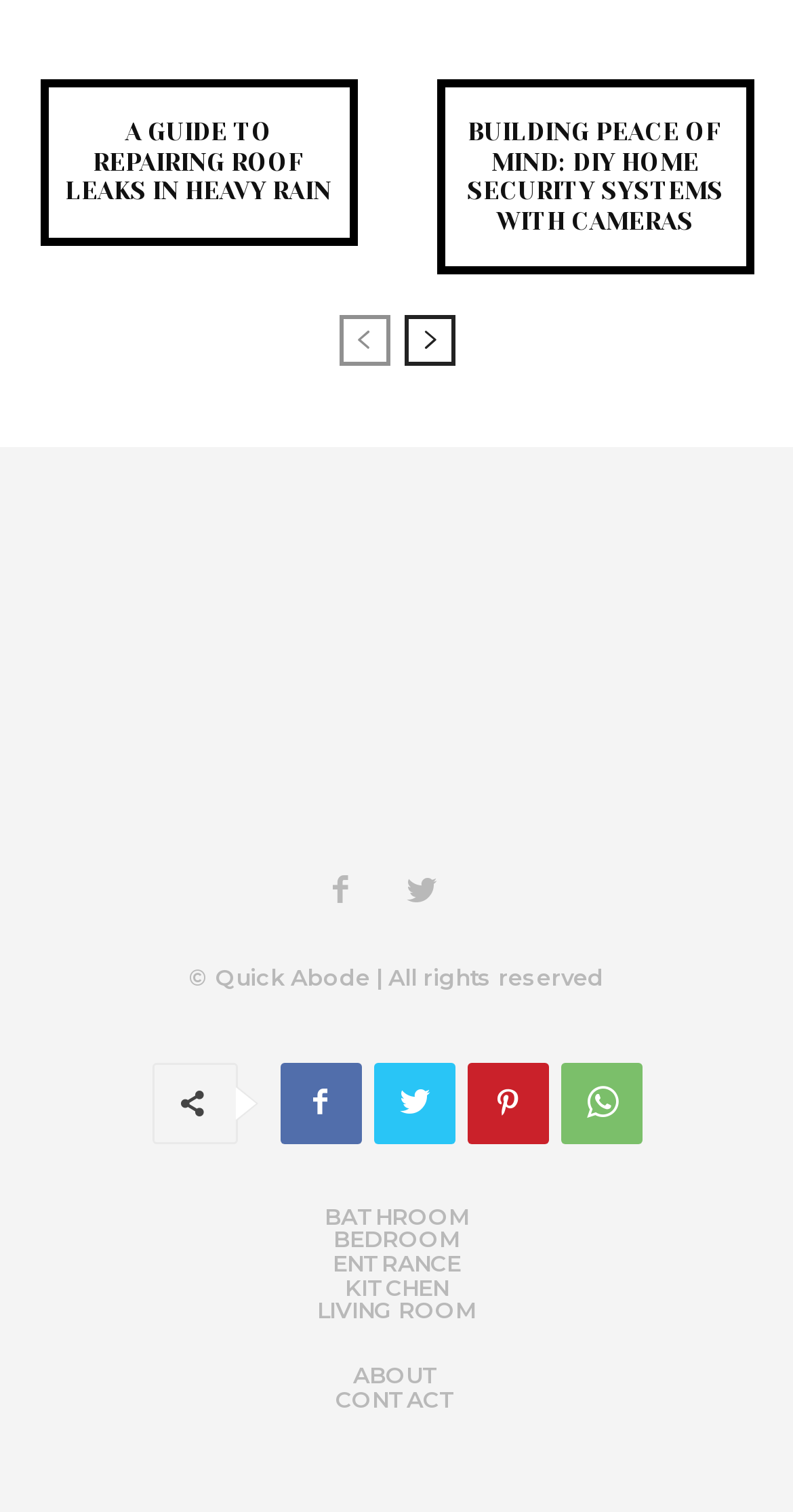Can you specify the bounding box coordinates of the area that needs to be clicked to fulfill the following instruction: "zoom in the image"?

[0.151, 0.363, 0.849, 0.561]